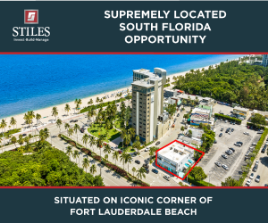Elaborate on all the features and components visible in the image.

The image showcases a stunning aerial view of a prime property located on Fort Lauderdale Beach in South Florida. It highlights the strategic positioning of the building within a vibrant coastal environment. The foreground features lush palm trees, while the background showcases a pristine beach meeting the azure ocean. Prominently displayed is the property's branding, "Stiles," accompanied by the message "SUPREMELY LOCATED SOUTH FLORIDA OPPORTUNITY," emphasizing its desirable location. A caption at the bottom reads, "SITUATED ON ICONIC CORNER OF FORT LAUDERDALE BEACH," clearly indicating the significance of the site's location in the bustling area. This image targets potential investors and businesses looking for valuable real estate opportunities in a sought-after region.